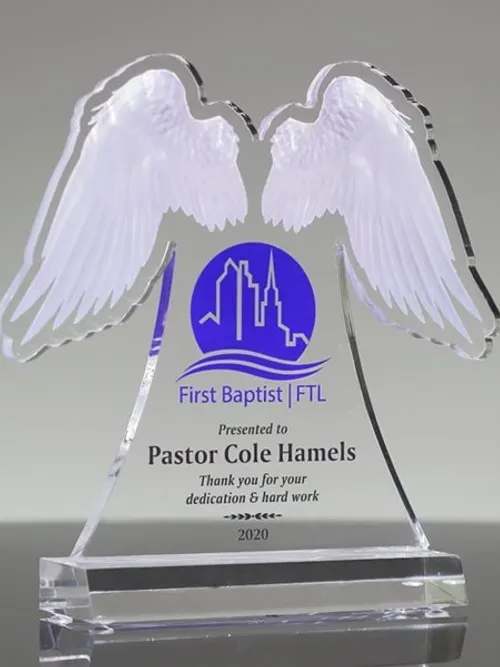What is the message inscribed on the award?
Provide an in-depth answer to the question, covering all aspects.

The caption states that a 'heartfelt message reads, Thank you for your dedication & hard work', which indicates that this message is inscribed on the award to express appreciation for Pastor Cole Hamels' efforts.